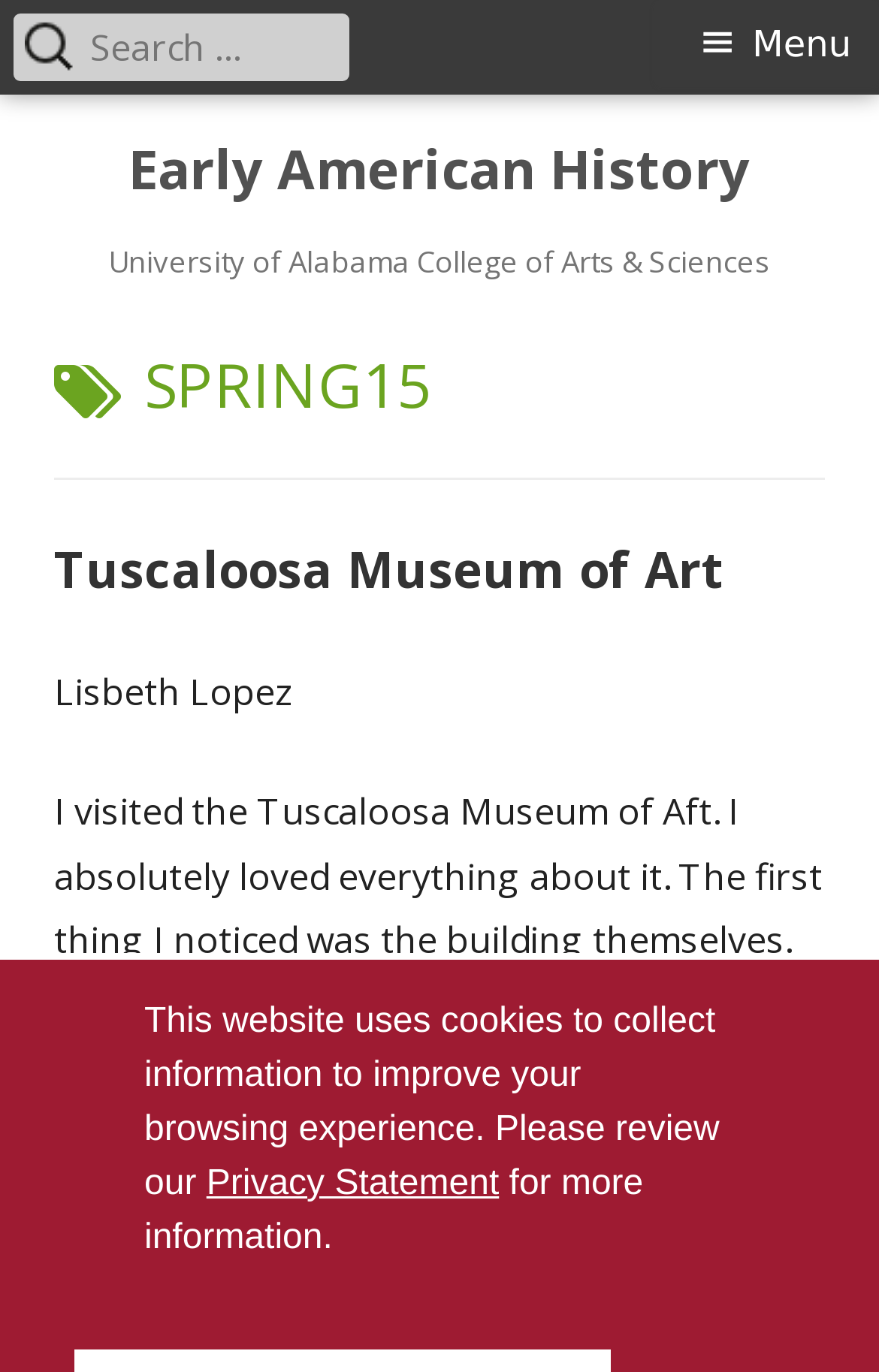Find the bounding box coordinates of the UI element according to this description: "Tuscaloosa Museum of Art".

[0.062, 0.389, 0.823, 0.438]